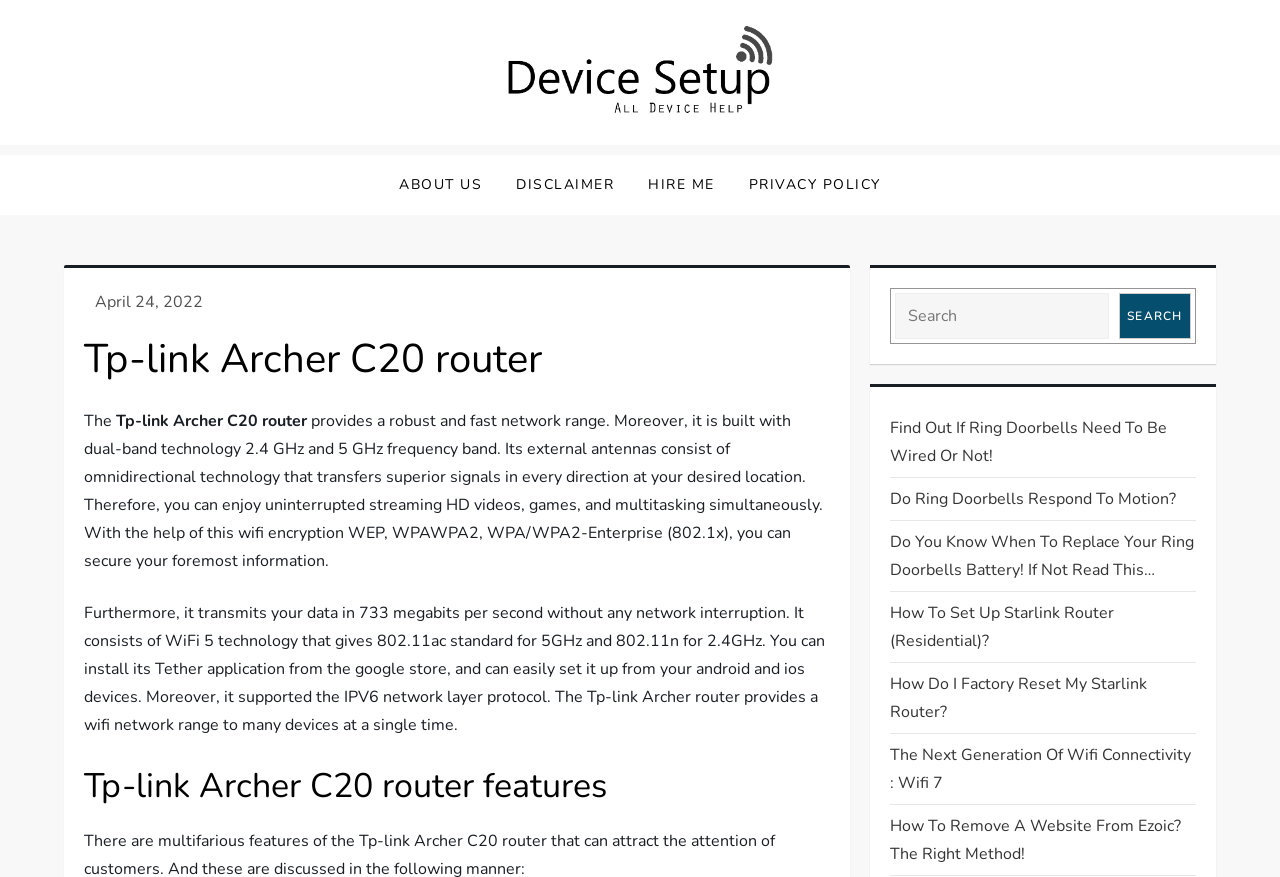Please determine the bounding box of the UI element that matches this description: About Us. The coordinates should be given as (top-left x, top-left y, bottom-right x, bottom-right y), with all values between 0 and 1.

[0.3, 0.177, 0.388, 0.245]